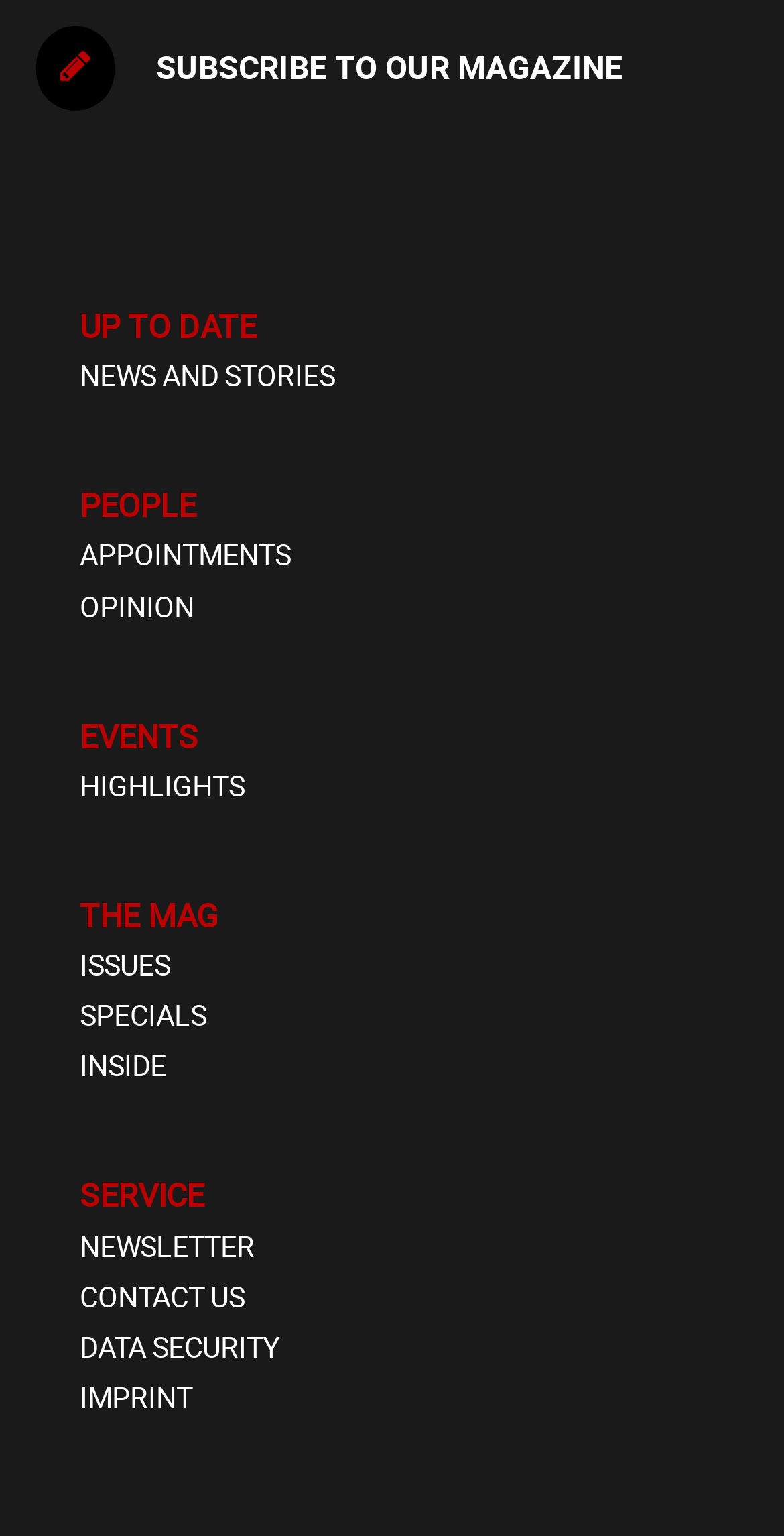Based on the element description: "ISSUES", identify the bounding box coordinates for this UI element. The coordinates must be four float numbers between 0 and 1, listed as [left, top, right, bottom].

[0.102, 0.615, 0.217, 0.64]